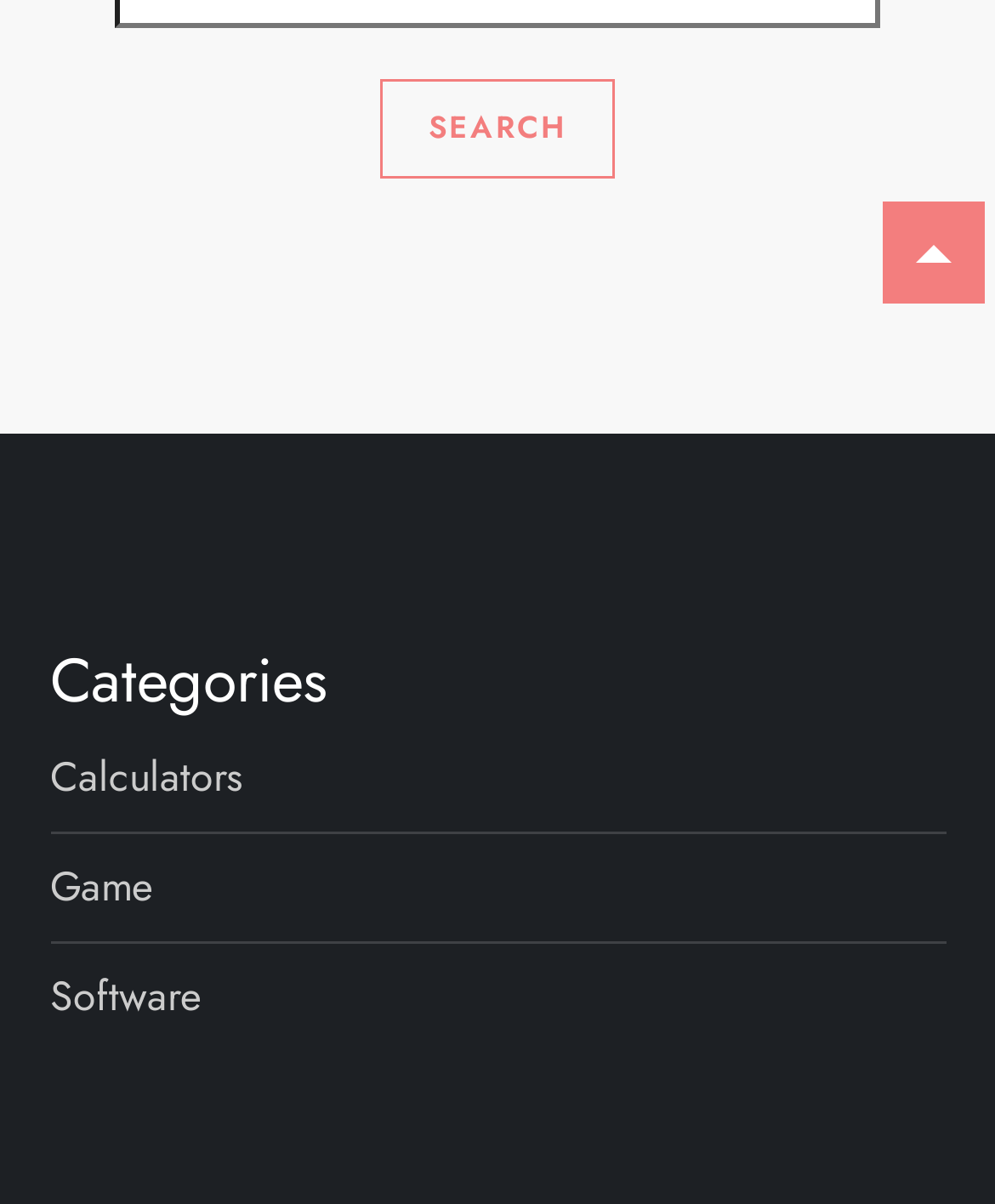Please respond in a single word or phrase: 
Is there a link at the bottom right corner?

Yes